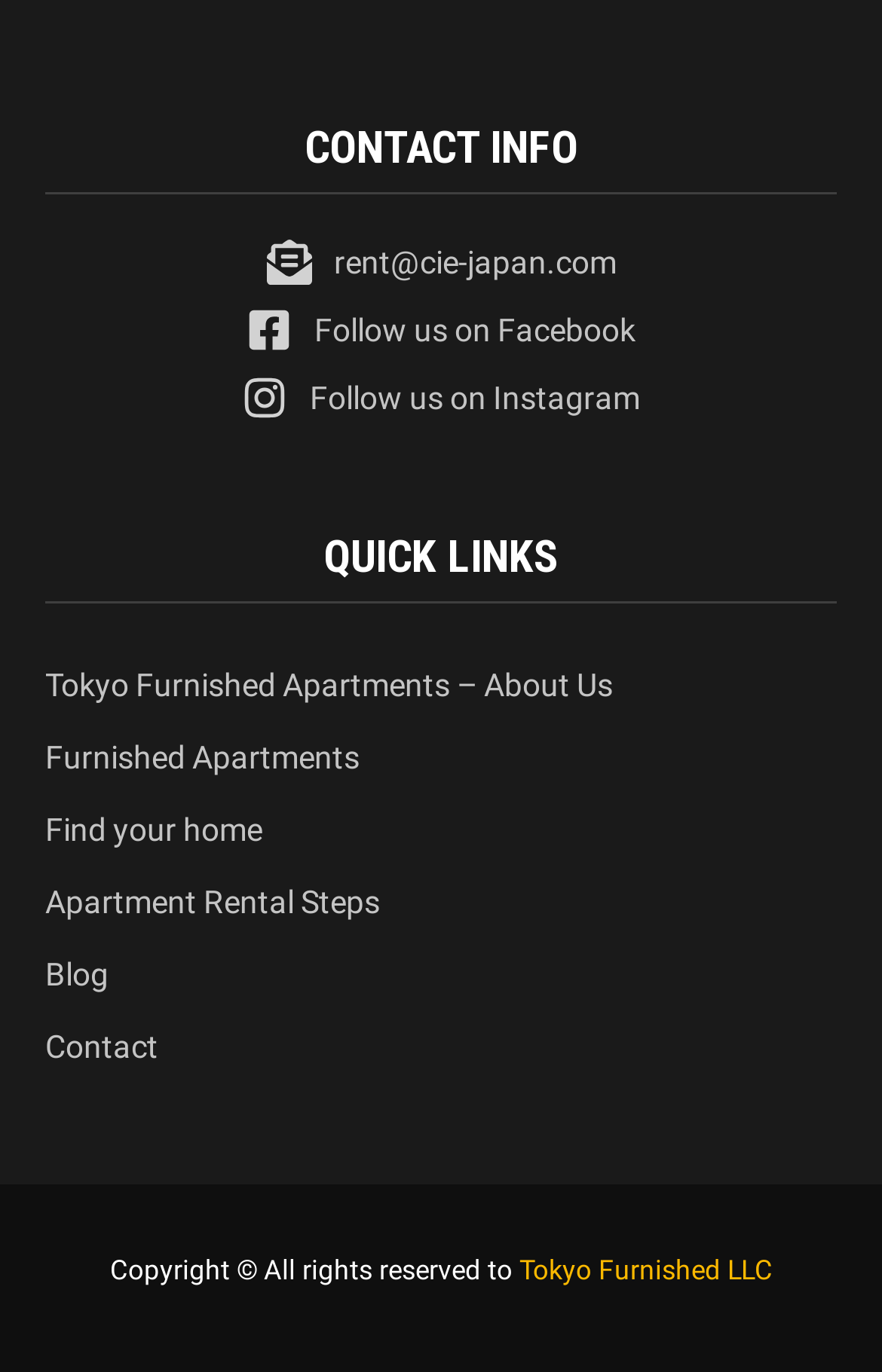Provide the bounding box coordinates, formatted as (top-left x, top-left y, bottom-right x, bottom-right y), with all values being floating point numbers between 0 and 1. Identify the bounding box of the UI element that matches the description: Tokyo Furnished LLC

[0.588, 0.914, 0.876, 0.937]